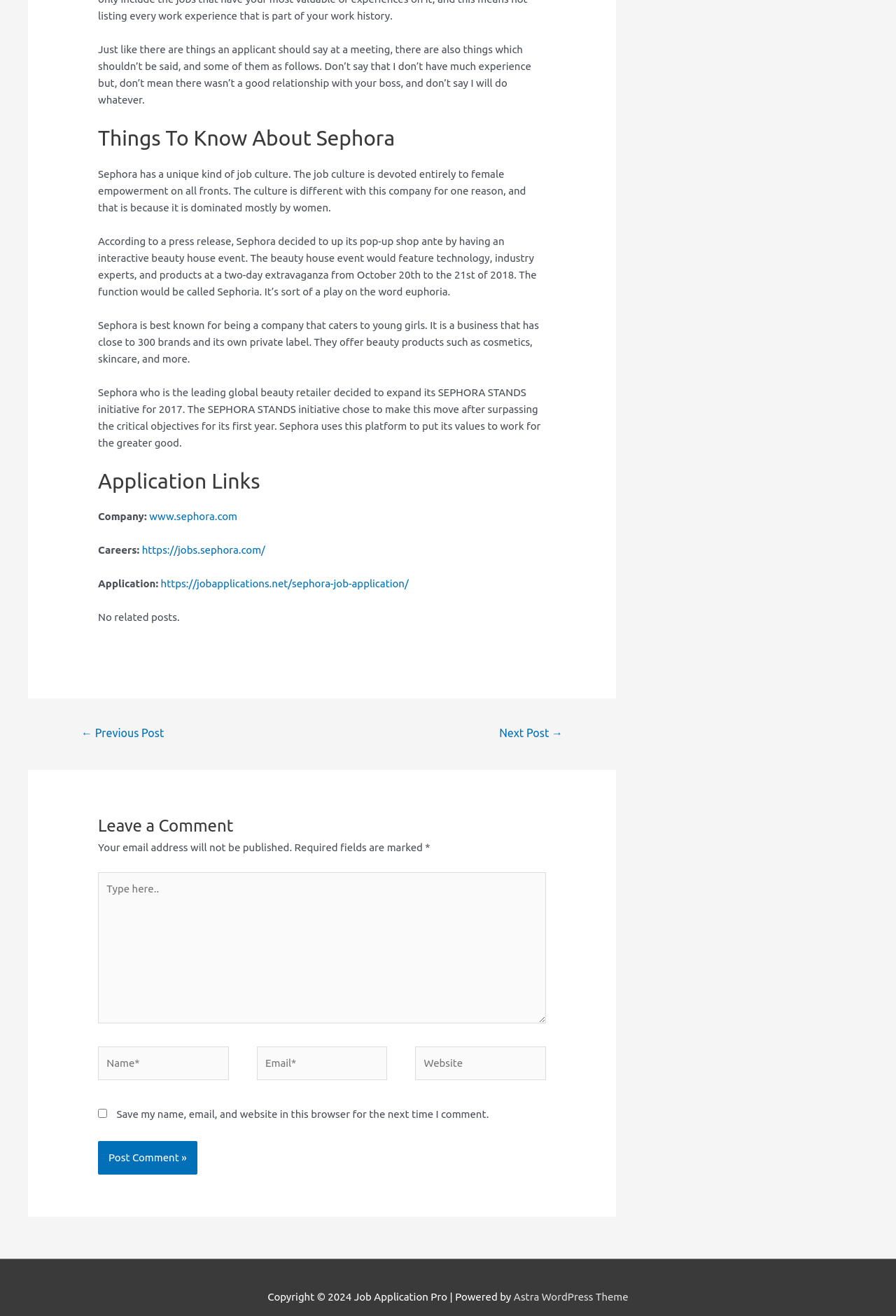Pinpoint the bounding box coordinates of the area that should be clicked to complete the following instruction: "Apply for a job at Sephora". The coordinates must be given as four float numbers between 0 and 1, i.e., [left, top, right, bottom].

[0.158, 0.413, 0.296, 0.423]